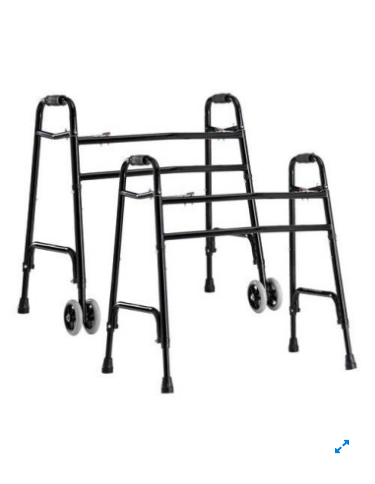What is the benefit of the foldable design?
Analyze the image and deliver a detailed answer to the question.

The foldable design of the XXL-Rehab Bariatric Walking Frame makes it convenient to store and transport, which is particularly beneficial for users who need to move the device frequently or have limited storage space.